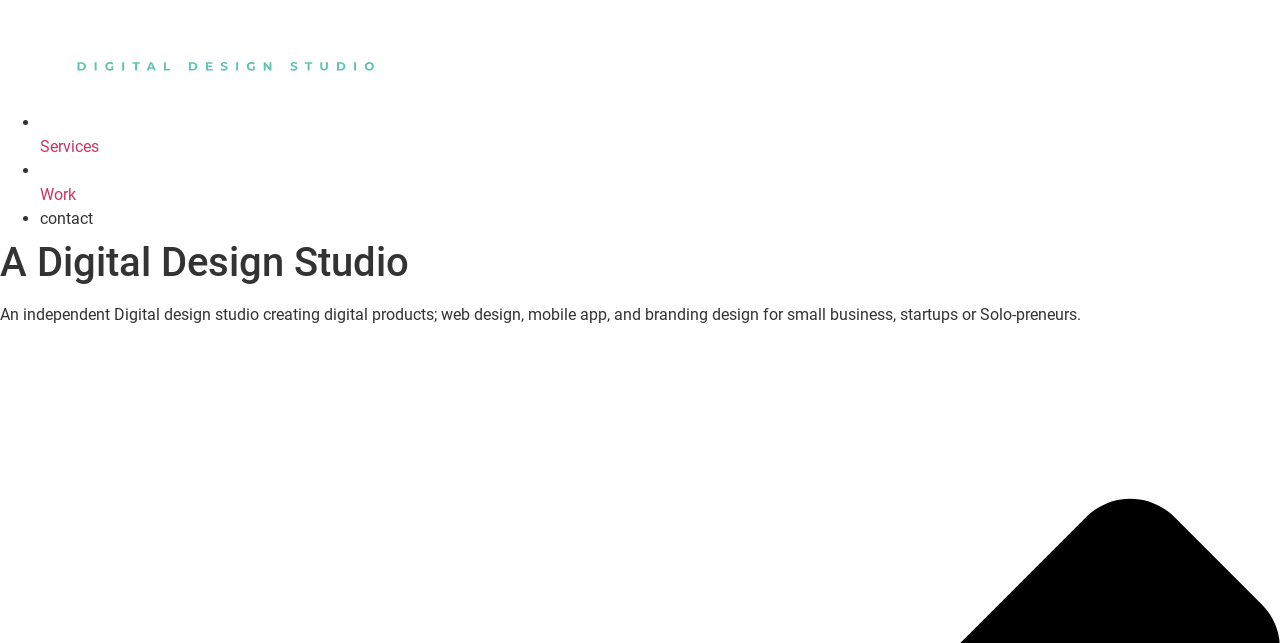Identify and provide the text content of the webpage's primary headline.

A Digital Design Studio